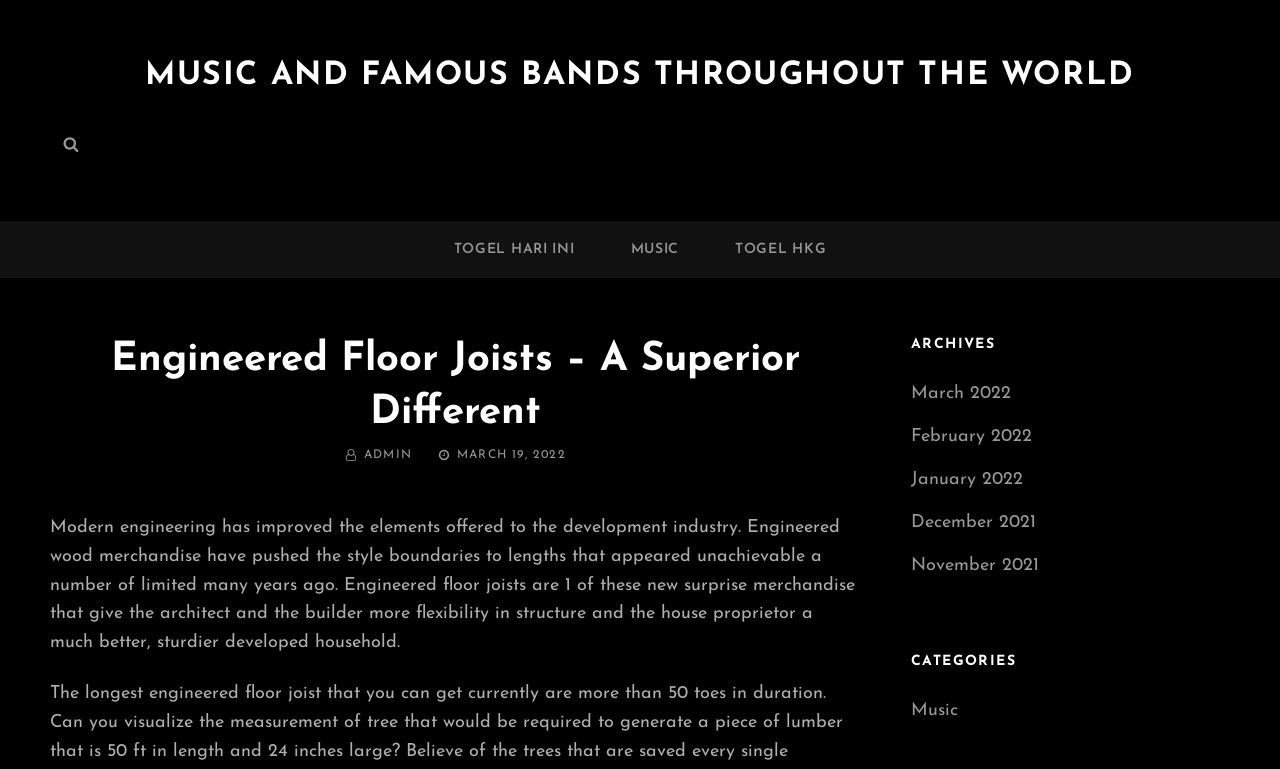Please identify the bounding box coordinates of the element I need to click to follow this instruction: "View ARCHIVES".

[0.712, 0.435, 0.961, 0.462]